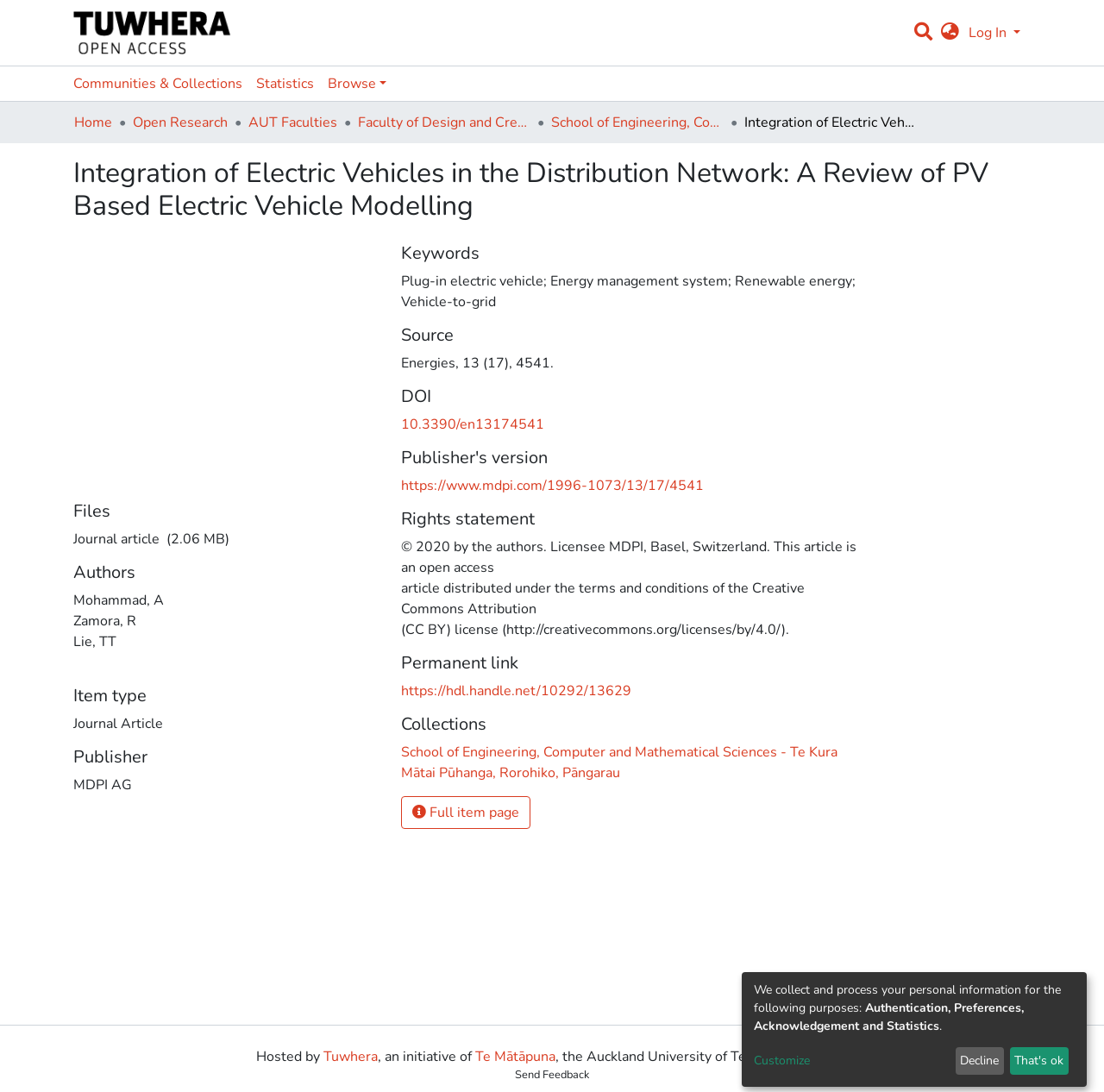Analyze the image and give a detailed response to the question:
What is the purpose of the search bar?

The search bar is located at the top right corner of the webpage, with a bounding box coordinate of [0.824, 0.014, 0.847, 0.044]. It is a textbox element with a description 'Search' and a link element with a magnifying glass icon, indicating that it is used to search for content on the webpage.